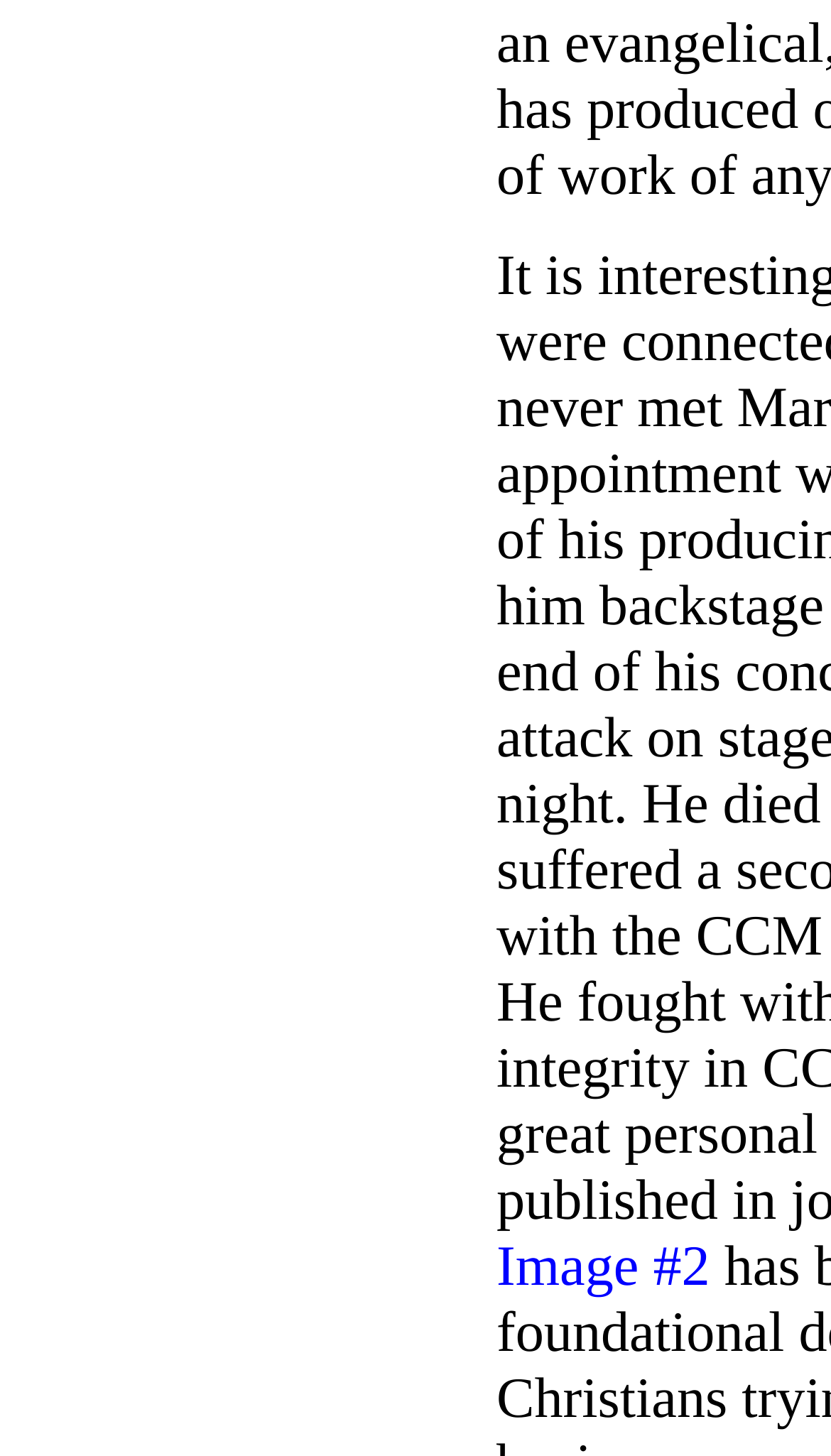Predict the bounding box of the UI element that fits this description: "Image #2".

[0.597, 0.847, 0.854, 0.891]